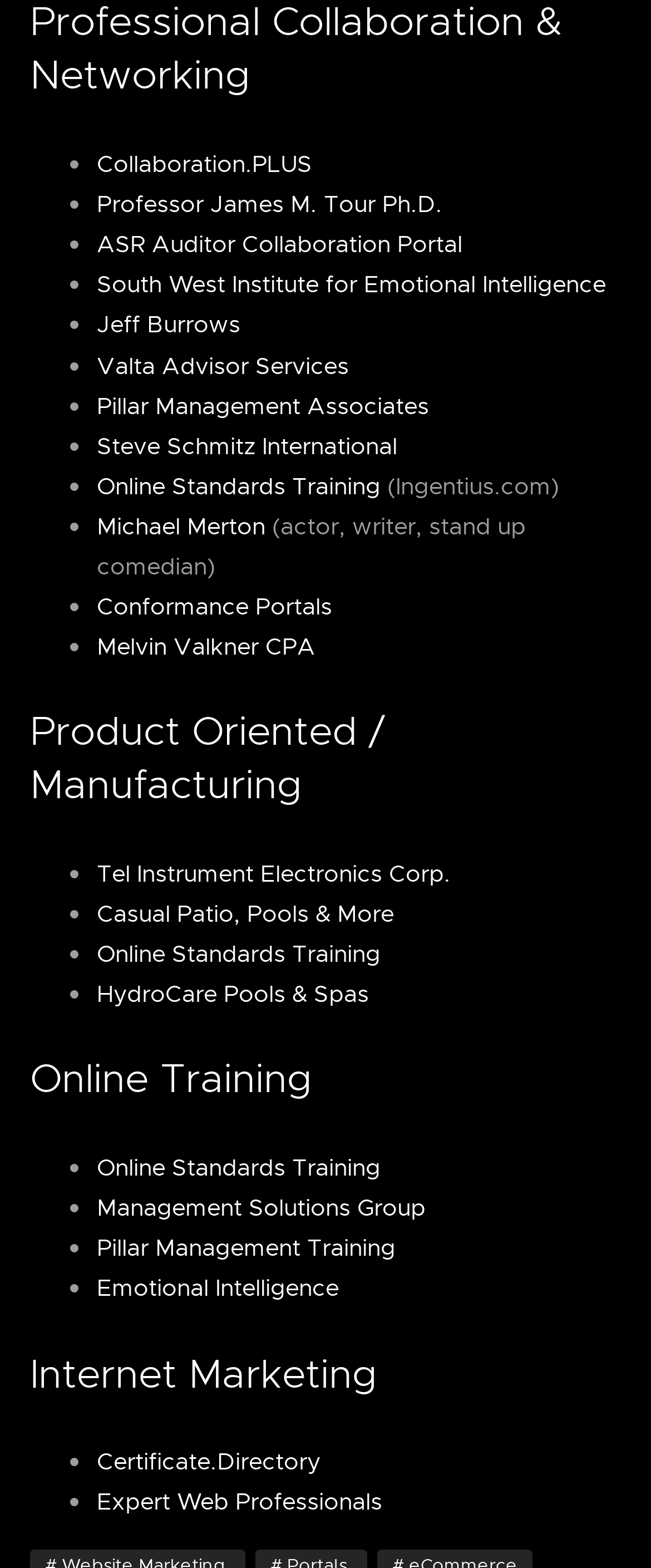Identify the bounding box coordinates for the region to click in order to carry out this instruction: "Check out Tel Instrument Electronics Corp.". Provide the coordinates using four float numbers between 0 and 1, formatted as [left, top, right, bottom].

[0.149, 0.547, 0.692, 0.567]